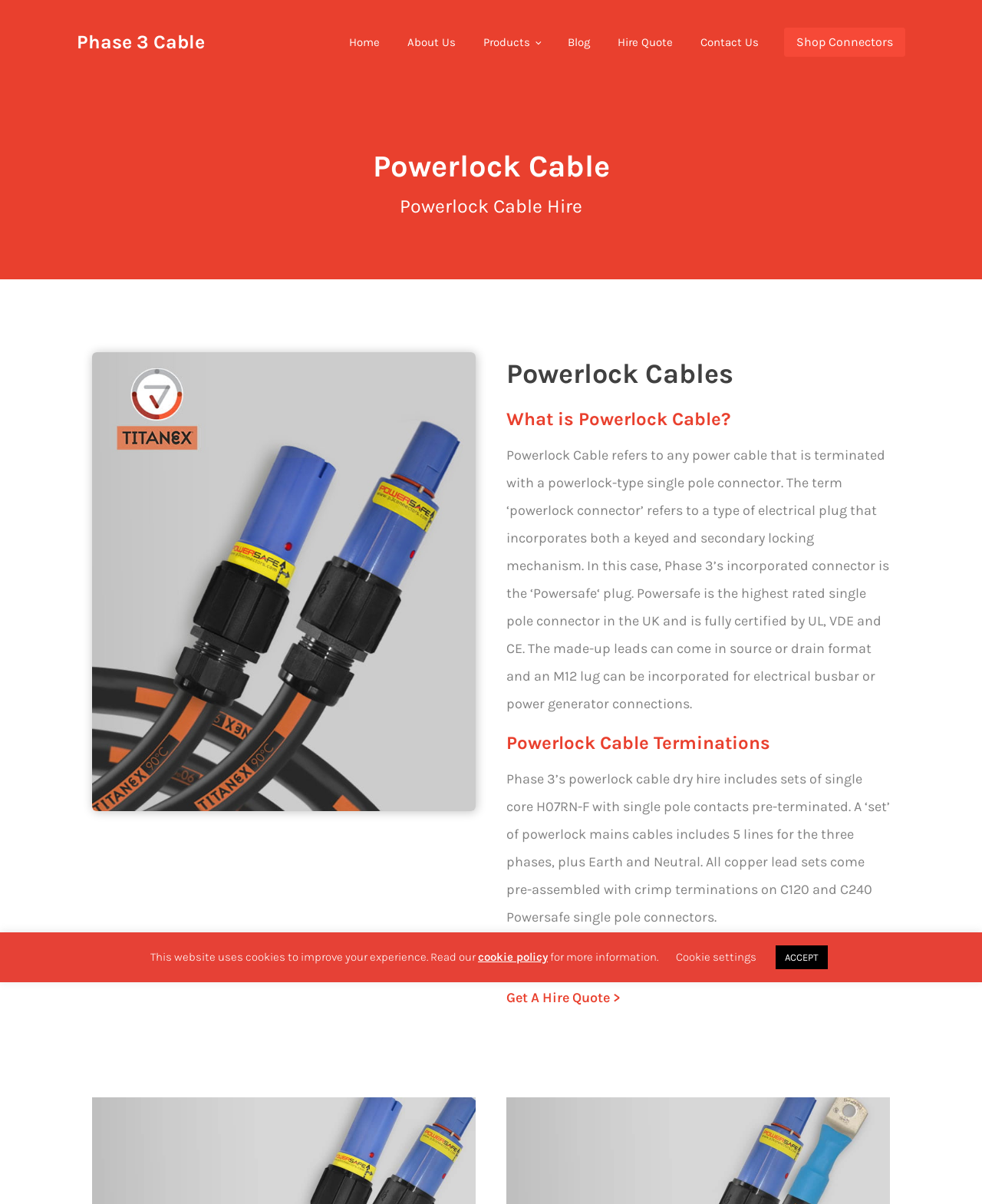Point out the bounding box coordinates of the section to click in order to follow this instruction: "Go to Home page".

[0.342, 0.02, 0.401, 0.05]